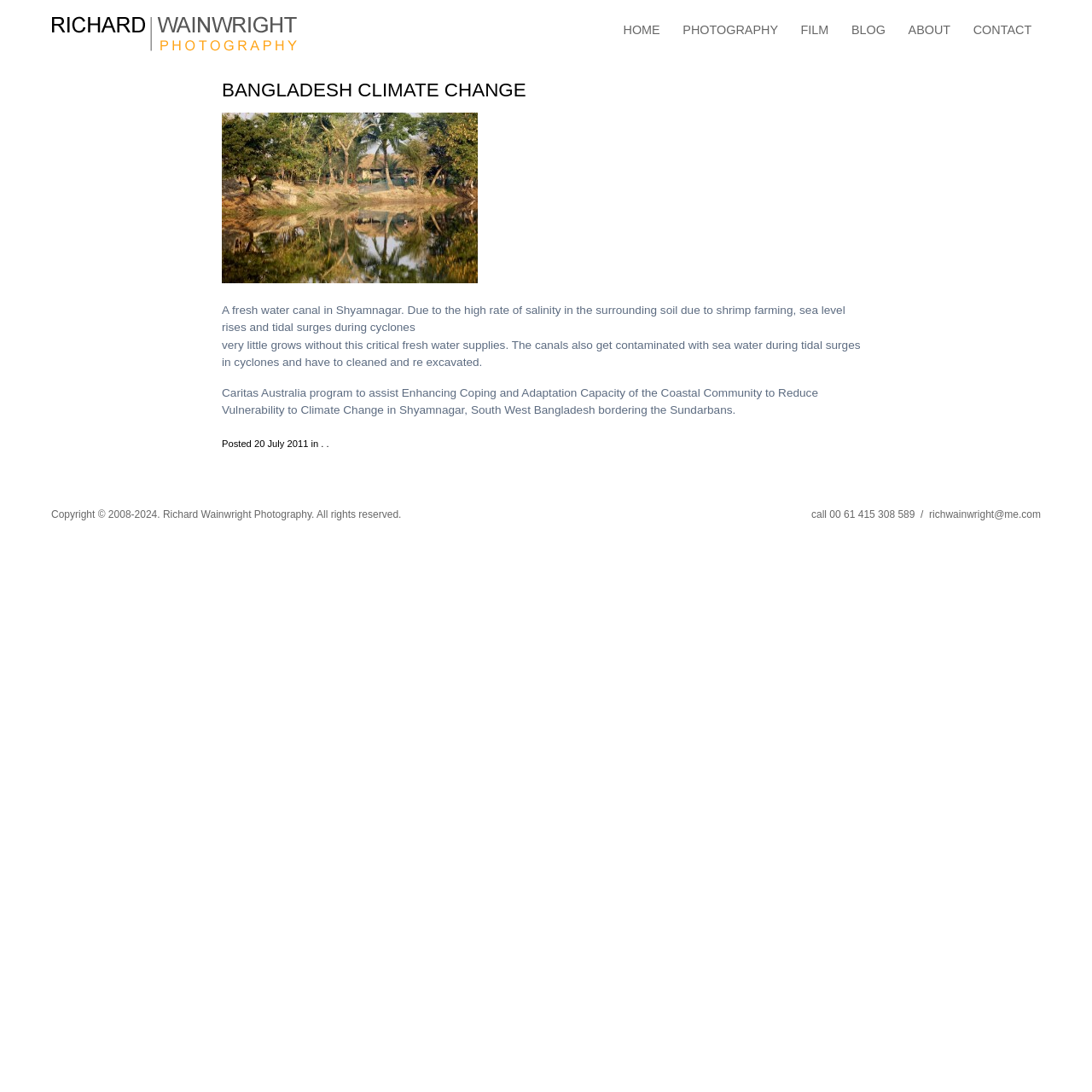Point out the bounding box coordinates of the section to click in order to follow this instruction: "view more about Bangladesh climate change".

[0.203, 0.25, 0.438, 0.262]